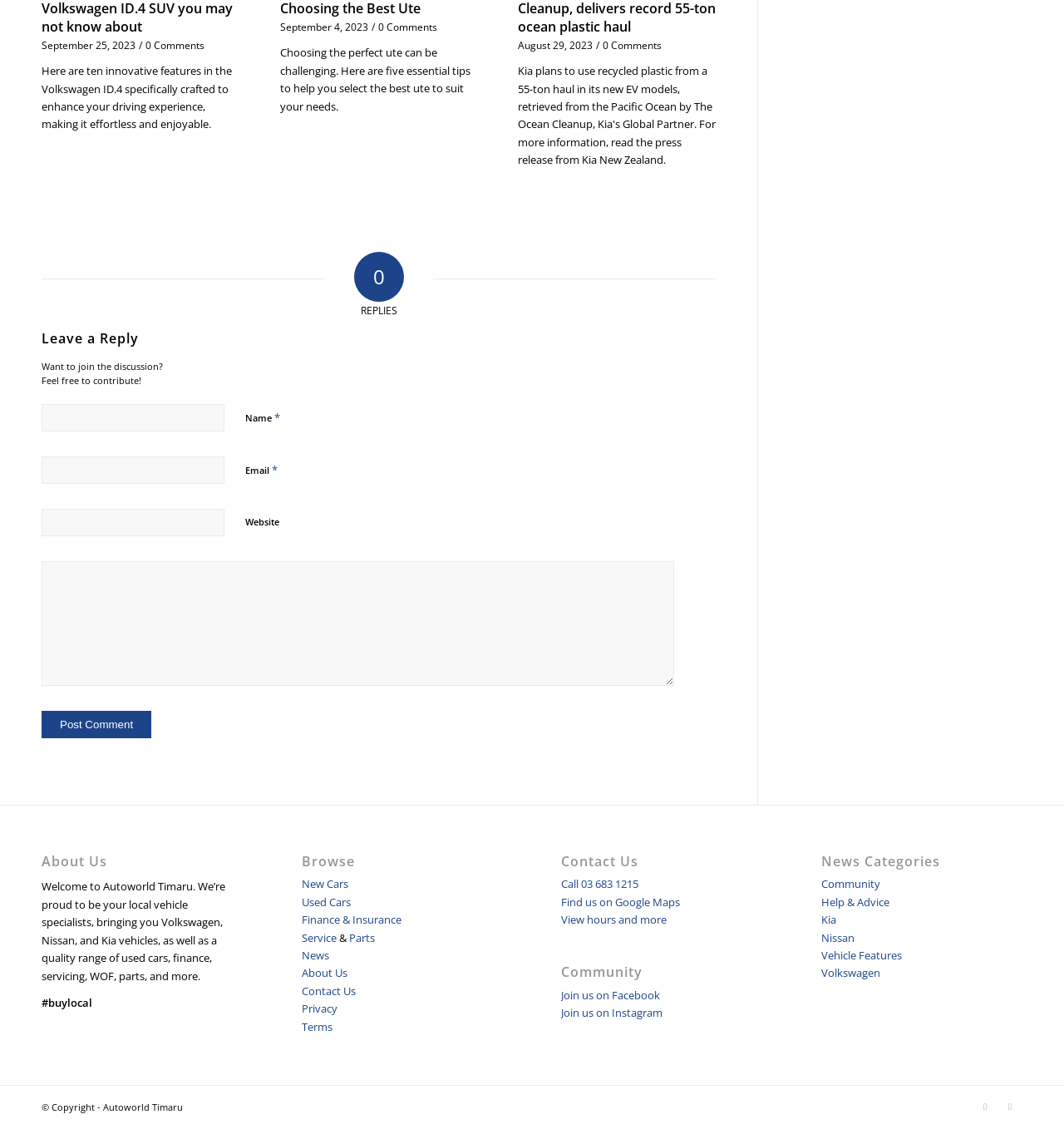From the screenshot, find the bounding box of the UI element matching this description: "name="comment"". Supply the bounding box coordinates in the form [left, top, right, bottom], each a float between 0 and 1.

[0.039, 0.497, 0.634, 0.608]